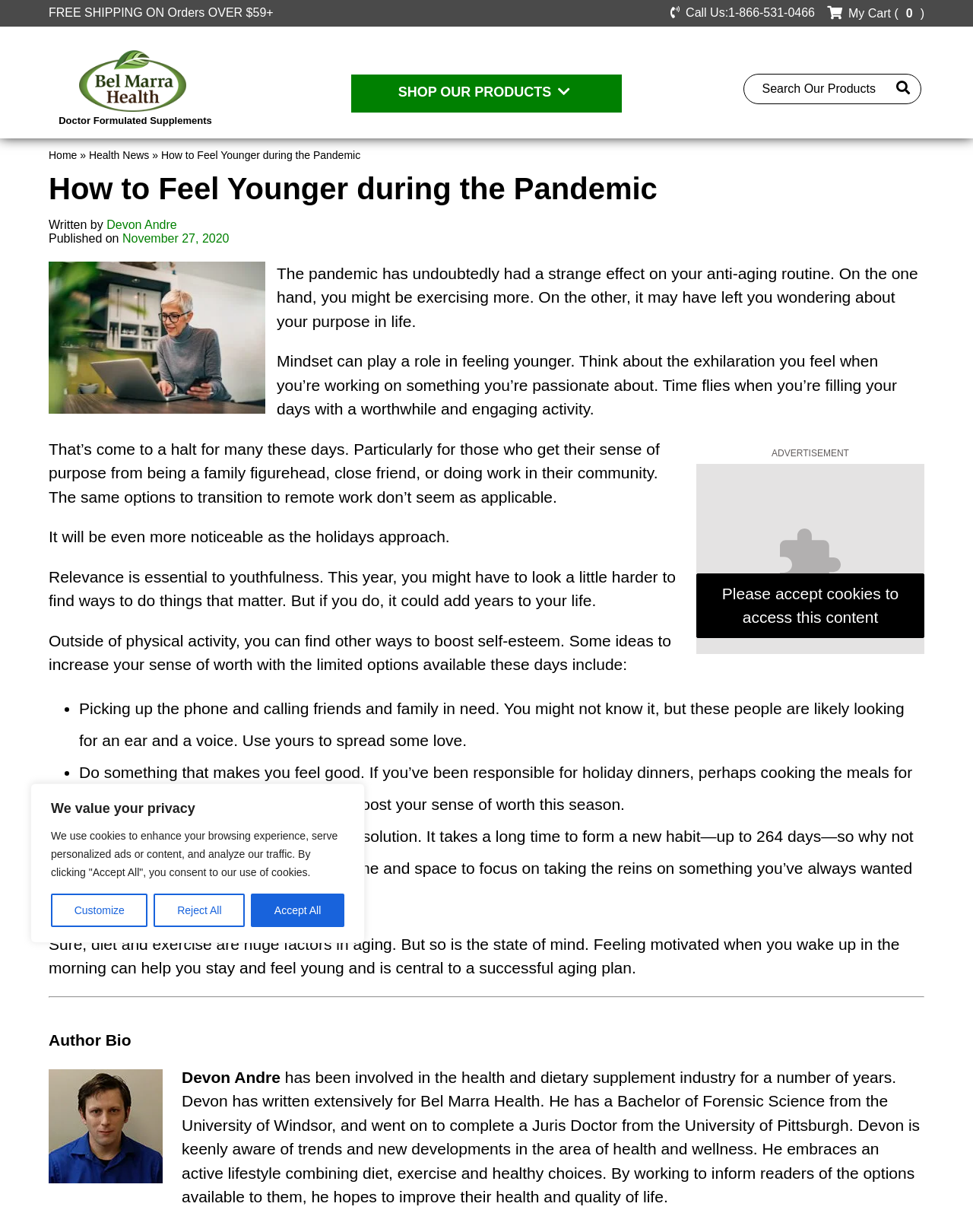Identify the bounding box coordinates for the element that needs to be clicked to fulfill this instruction: "Click on the 'Gallery' link". Provide the coordinates in the format of four float numbers between 0 and 1: [left, top, right, bottom].

None